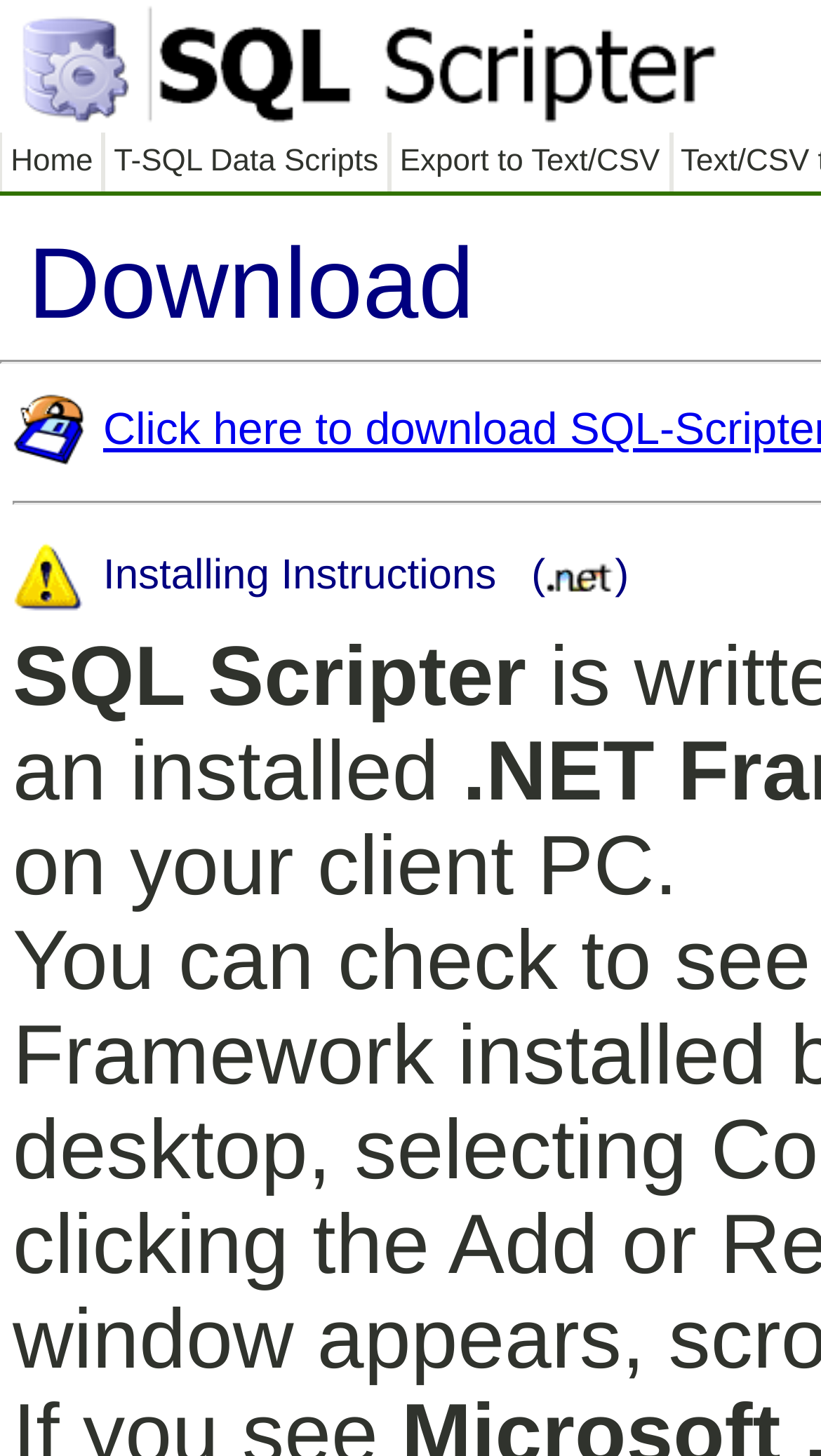How many table cells are in the layout table?
Based on the screenshot, provide your answer in one word or phrase.

2